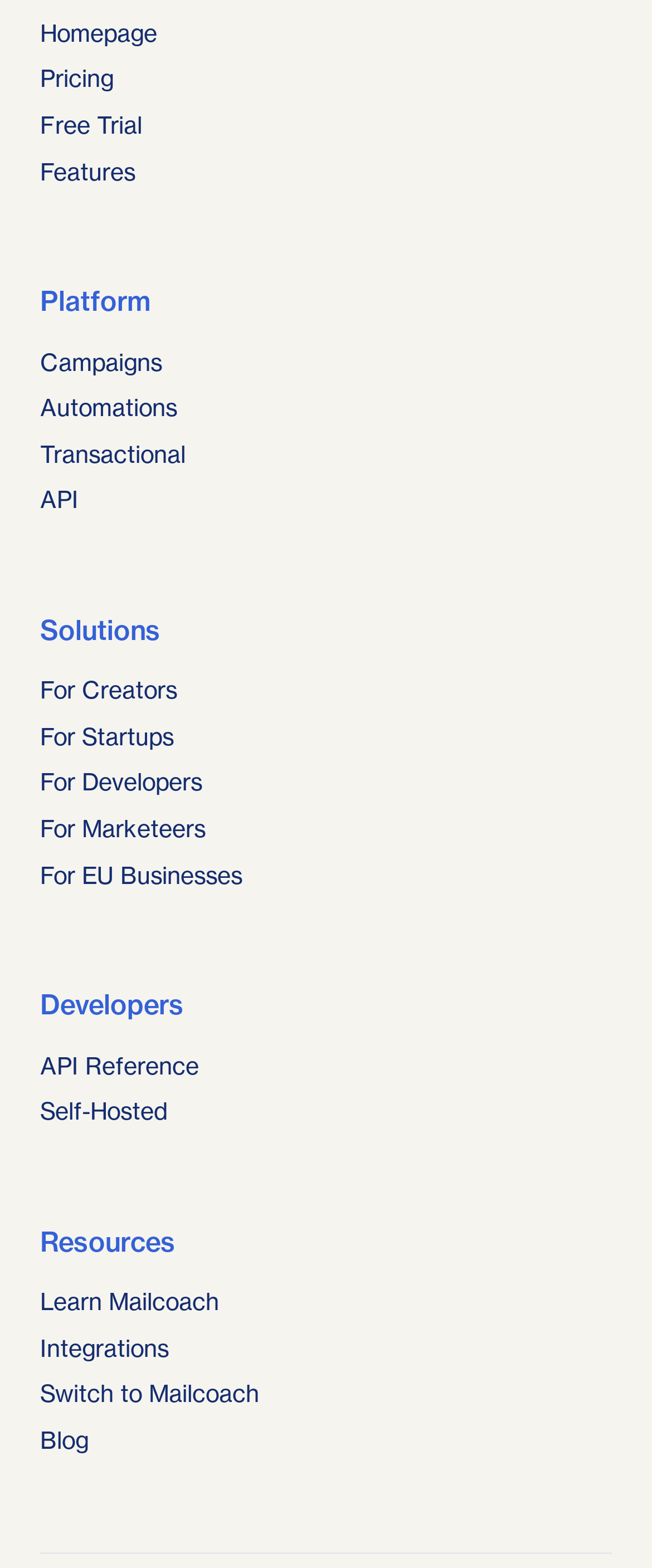Identify the bounding box coordinates of the part that should be clicked to carry out this instruction: "view 2023 community meetings".

None